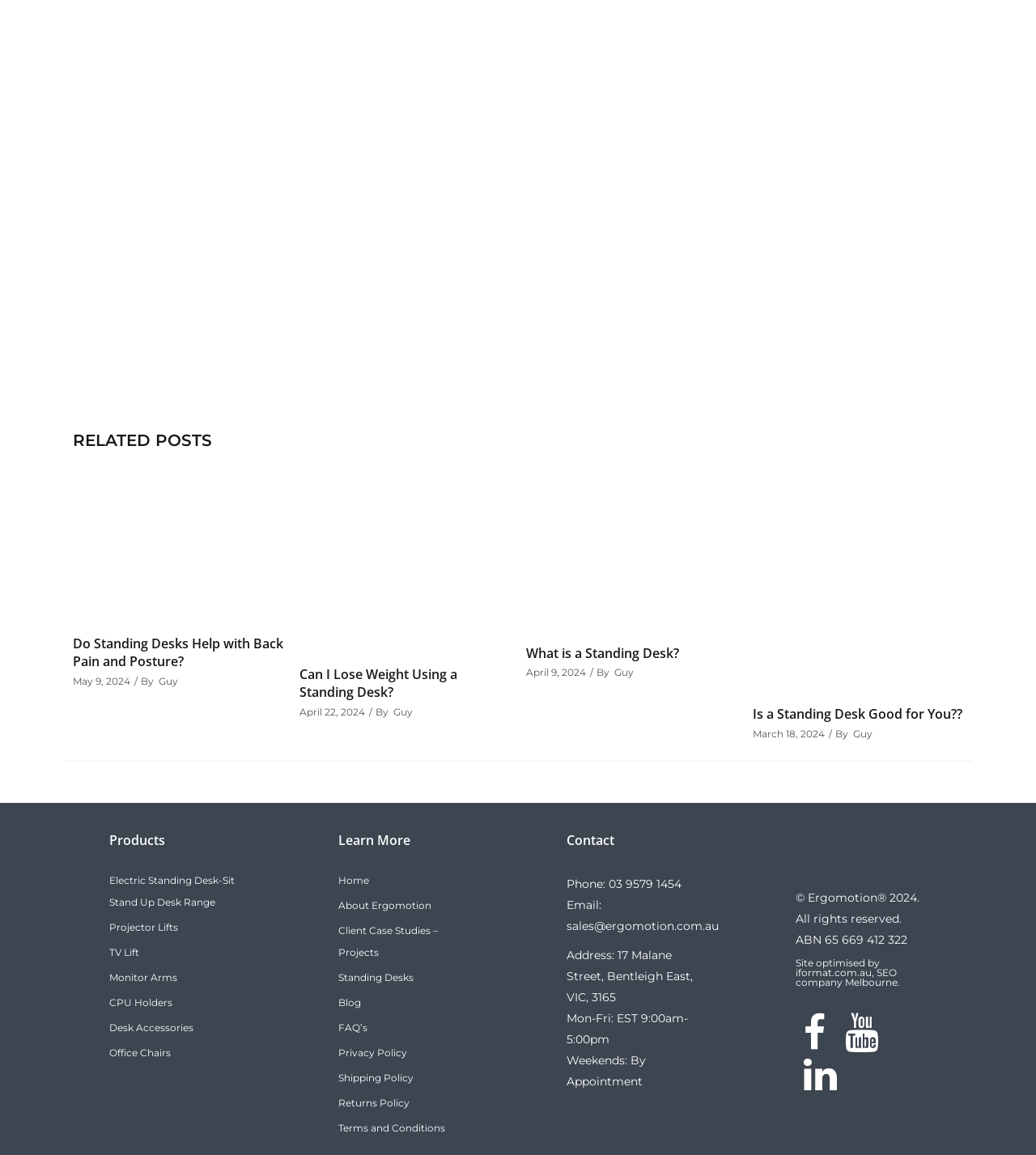Please identify the bounding box coordinates of the area that needs to be clicked to follow this instruction: "Click on 'Computer Holders'".

[0.186, 0.111, 0.392, 0.338]